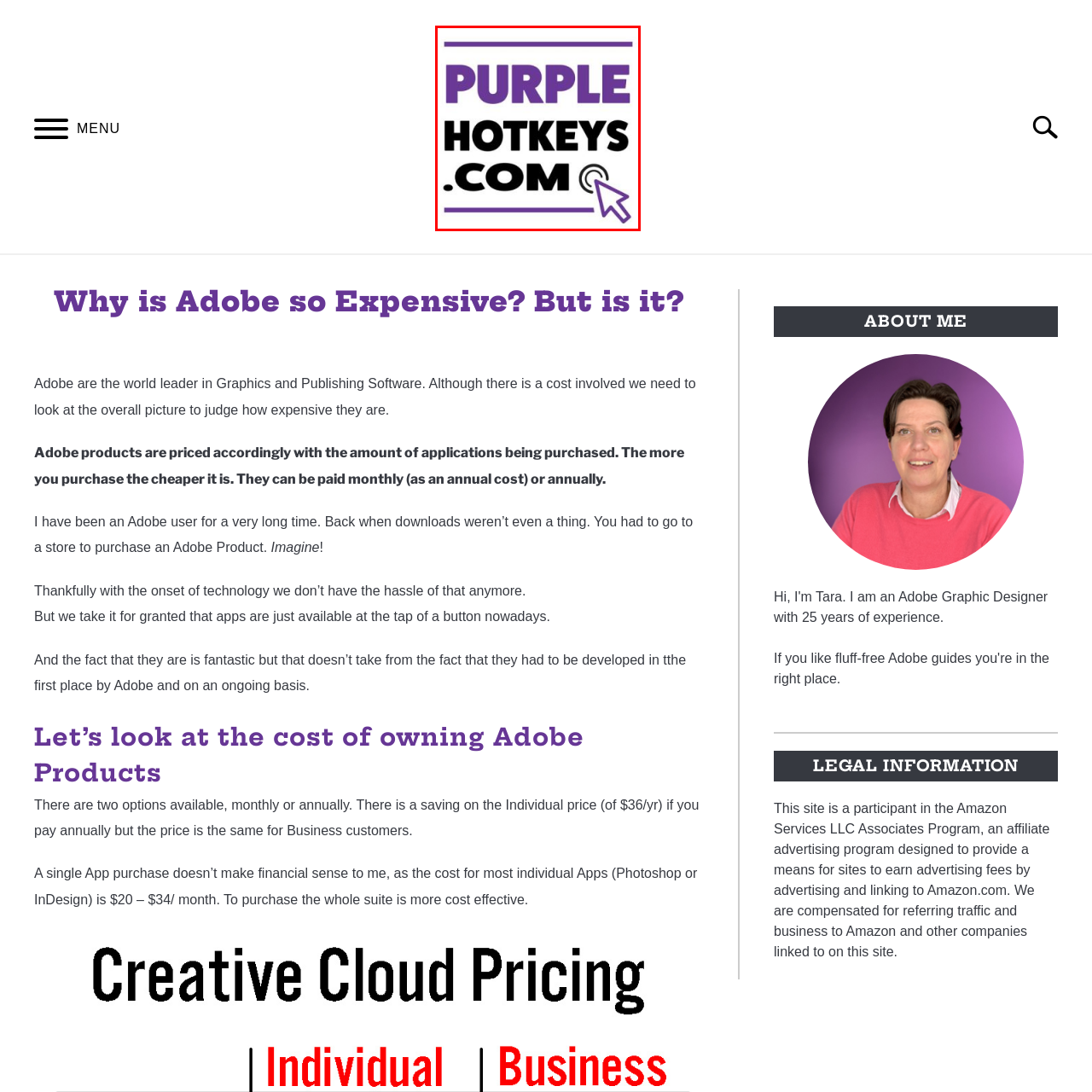What does the graphic below the text represent? Analyze the image within the red bounding box and give a one-word or short-phrase response.

Cursor clicking